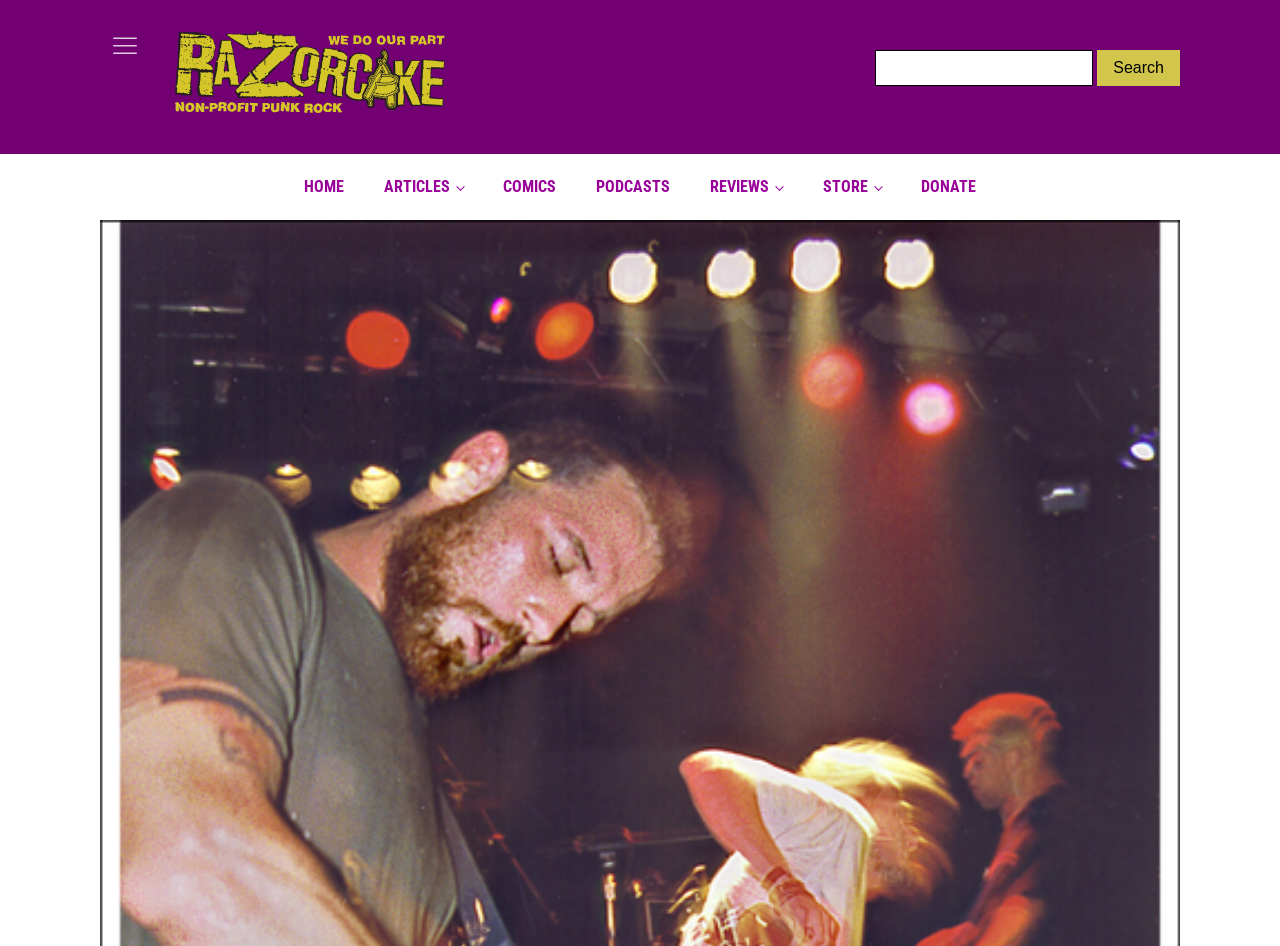Identify the bounding box coordinates of the section that should be clicked to achieve the task described: "Visit the store".

[0.627, 0.163, 0.704, 0.233]